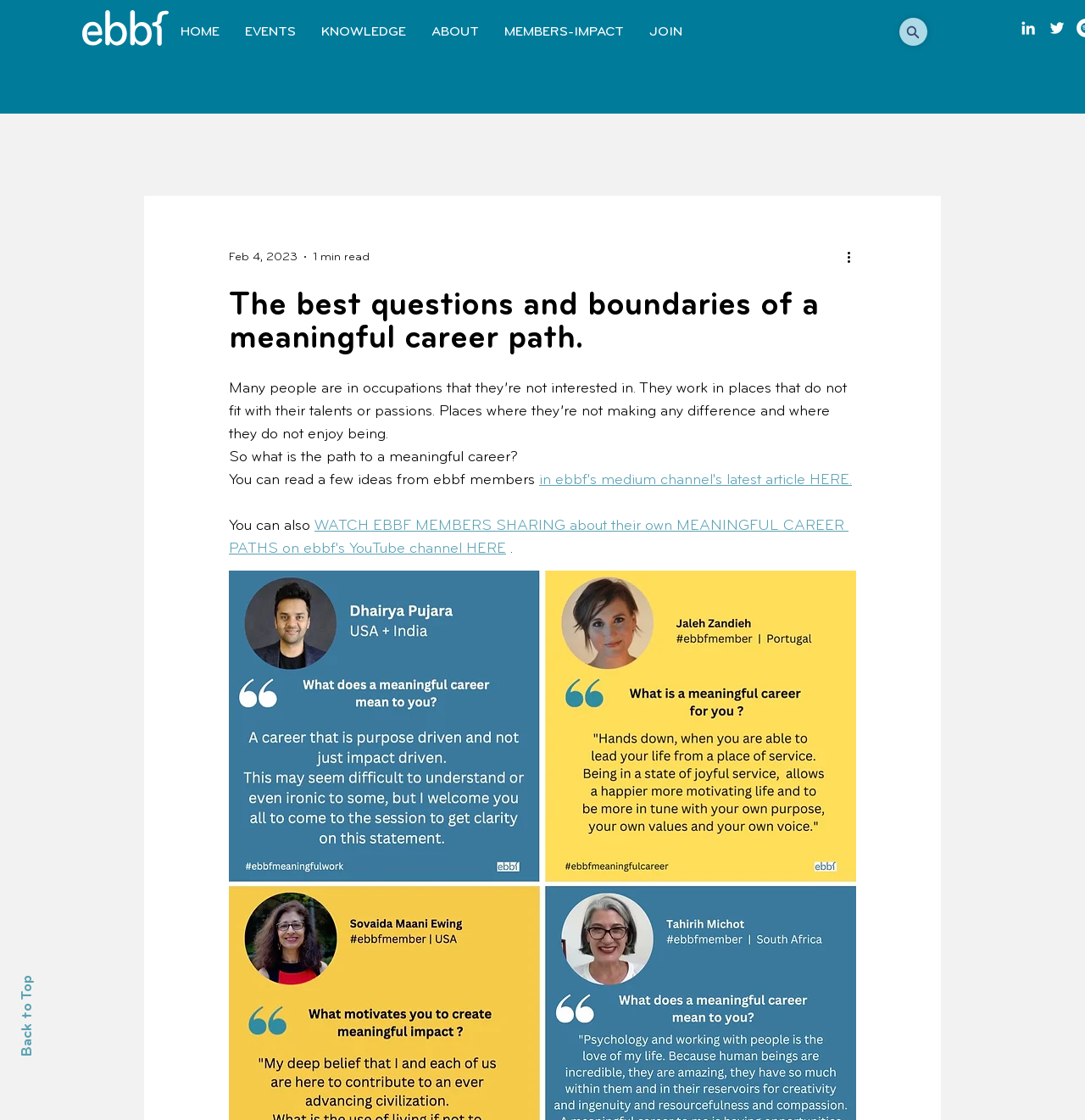Kindly determine the bounding box coordinates of the area that needs to be clicked to fulfill this instruction: "Share on Facebook".

None